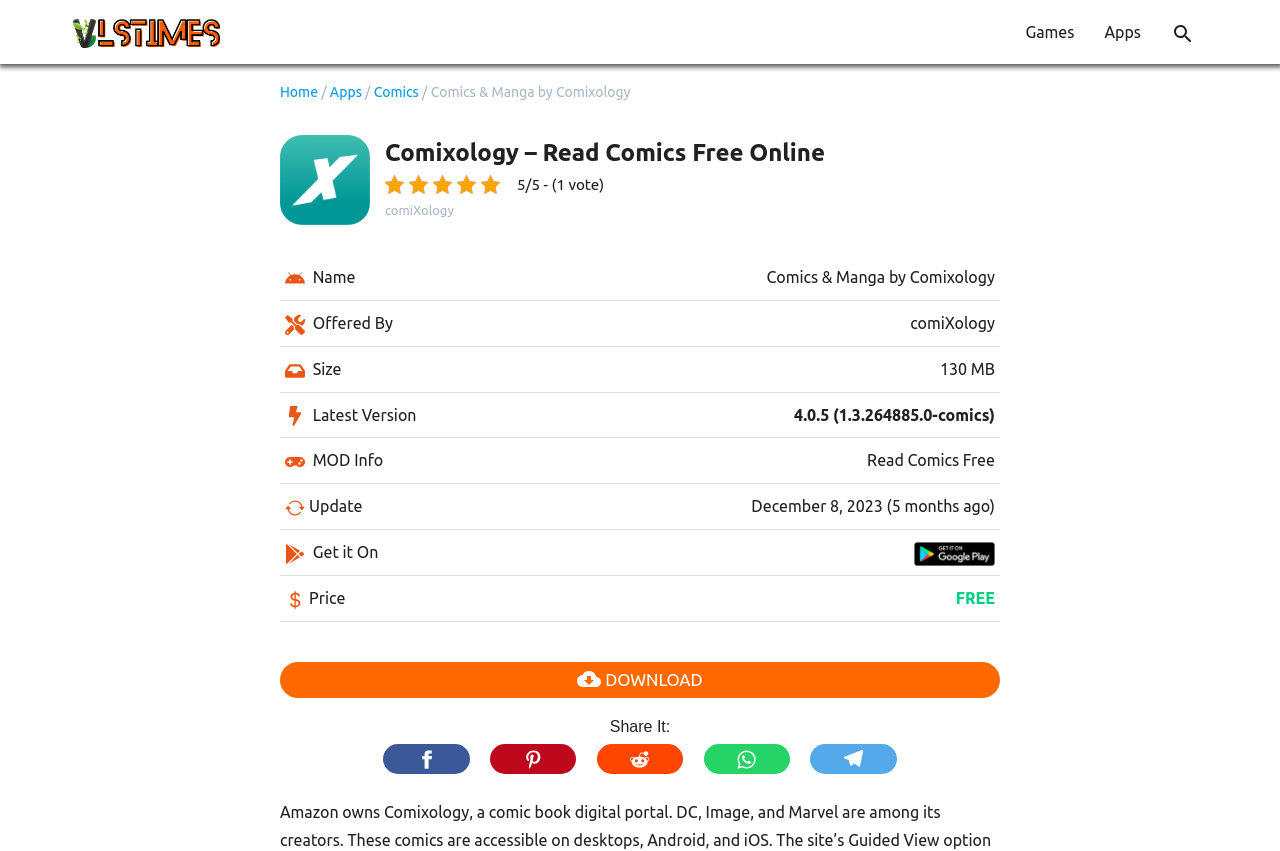What is the size of the comics?
Using the picture, provide a one-word or short phrase answer.

130 MB